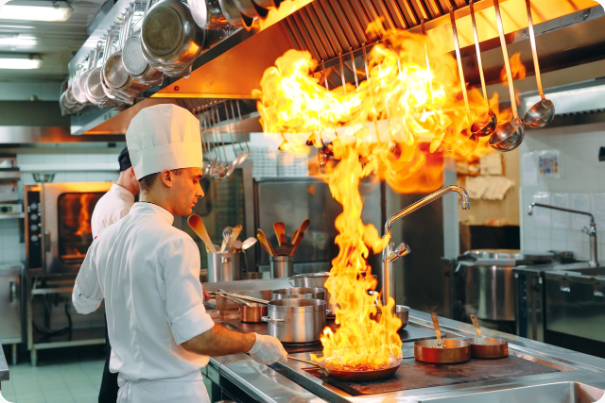Provide a thorough description of the image.

In a bustling professional kitchen, a passionate chef skillfully manages a high-energy cooking environment. Dressed in traditional chef attire, including a white jacket and a tall chef hat, he focuses intently on his task. Flames erupt dramatically from a pan on the stove, showcasing the excitement of culinary techniques that often involve fire, like flambéing, which adds both flavor and spectacle to dishes. Behind him, another team member is seen actively participating in the kitchen's orchestration, highlighting the collaborative nature of a fast-paced culinary setting. The kitchen is well-equipped, with shiny metallic pots, pans, and cooking utensils hanging above, reflecting the professionalism and readiness to create exceptional dishes. The bright lighting underscores the intensity and energy of this dynamic workplace, embodying the heart of a kitchen where innovation meets tradition.